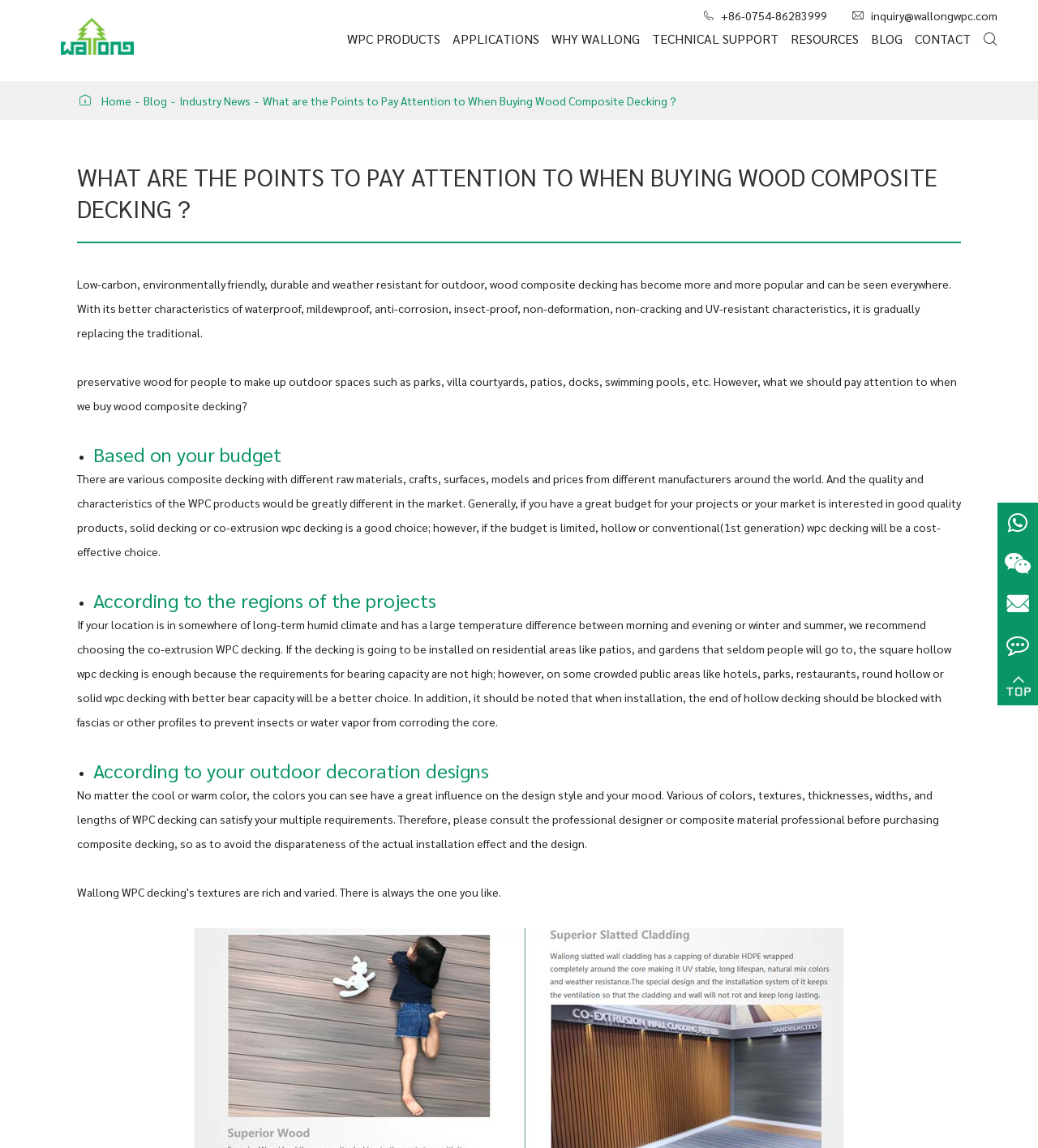Please provide a comprehensive answer to the question based on the screenshot: What is the purpose of blocking the end of hollow decking with fascias or other profiles?

The webpage mentions that when installing hollow decking, the end should be blocked with fascias or other profiles to prevent insects or water vapor from corroding the core. This is mentioned in the section 'According to the regions of the projects'.